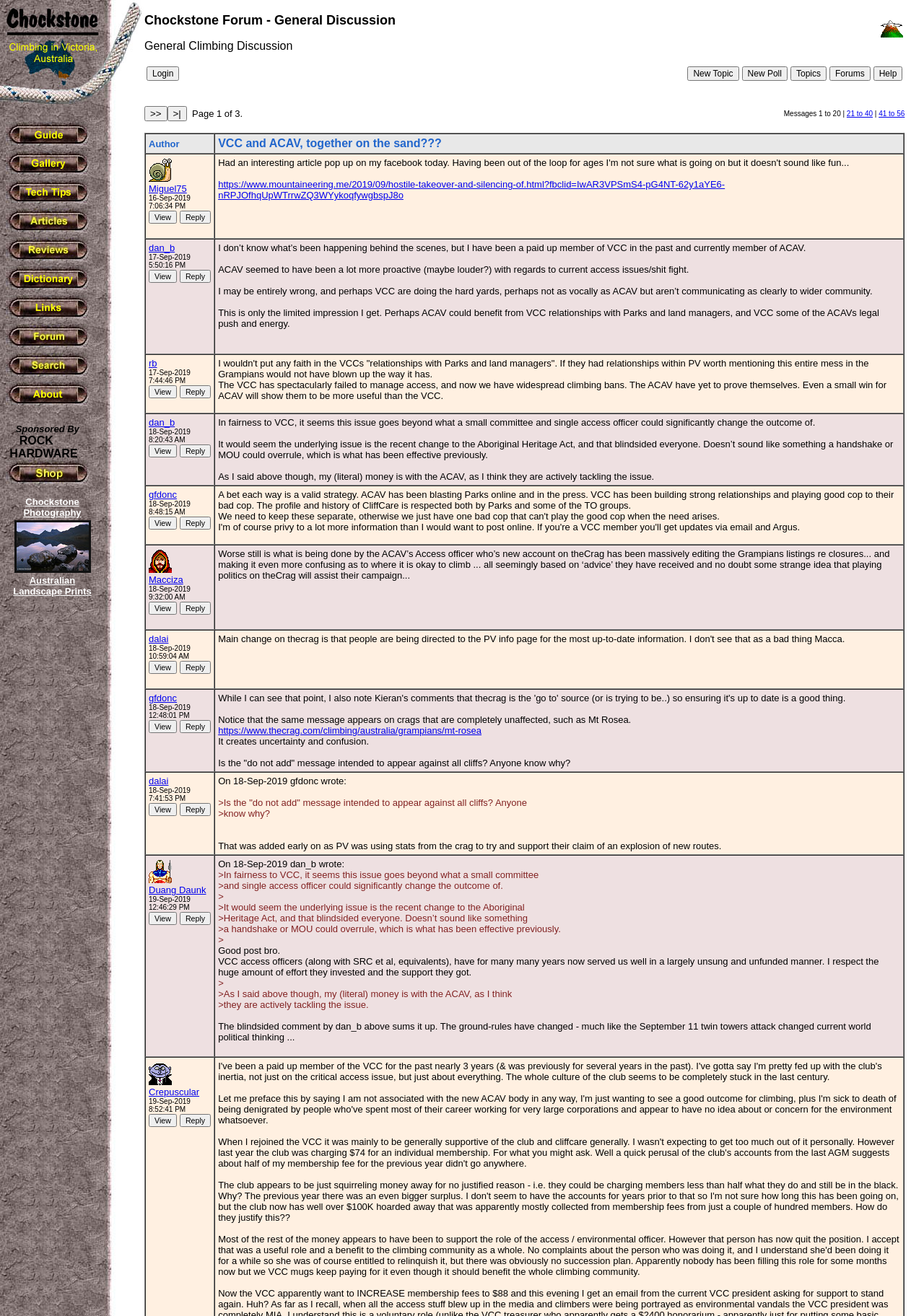Can you find the bounding box coordinates for the element that needs to be clicked to execute this instruction: "View the 'Chockstone Photography Australian Landscape Photography by Michael Boniwell Australian Landscape Prints' link"? The coordinates should be given as four float numbers between 0 and 1, i.e., [left, top, right, bottom].

[0.014, 0.377, 0.099, 0.453]